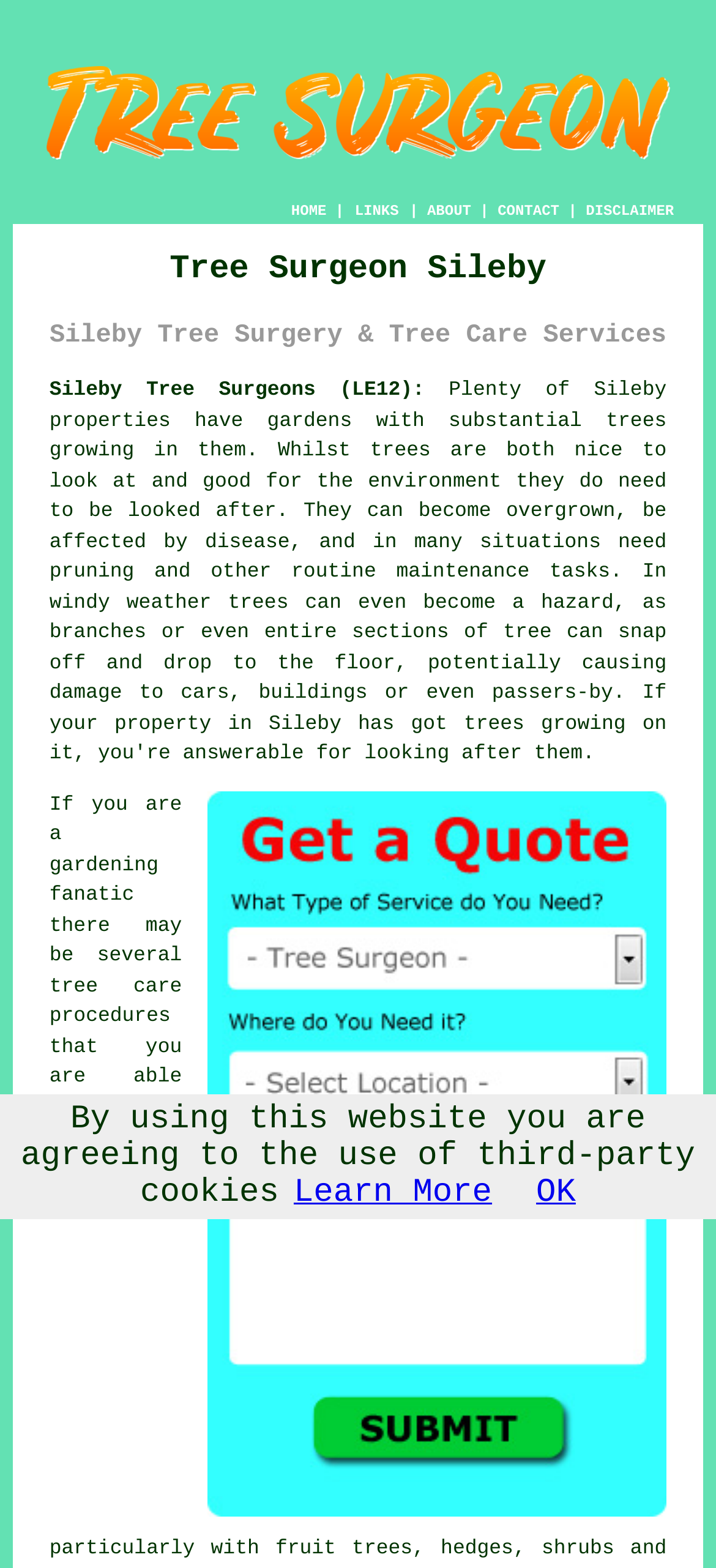Find the bounding box coordinates of the area that needs to be clicked in order to achieve the following instruction: "Click the CONTACT link". The coordinates should be specified as four float numbers between 0 and 1, i.e., [left, top, right, bottom].

[0.695, 0.13, 0.781, 0.14]